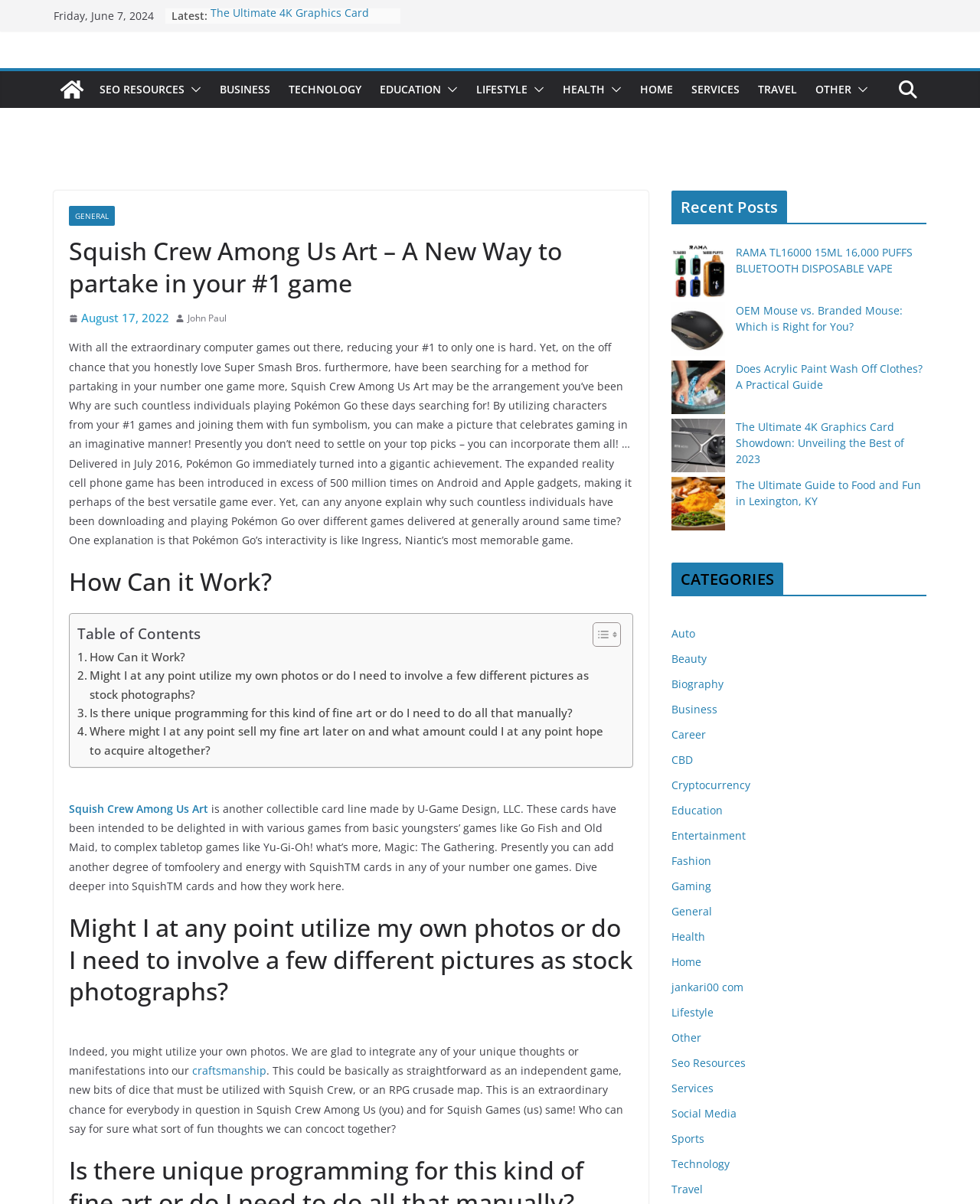Please answer the following question using a single word or phrase: 
What is the text of the heading above the 'Table of Contents'?

How Can it Work?